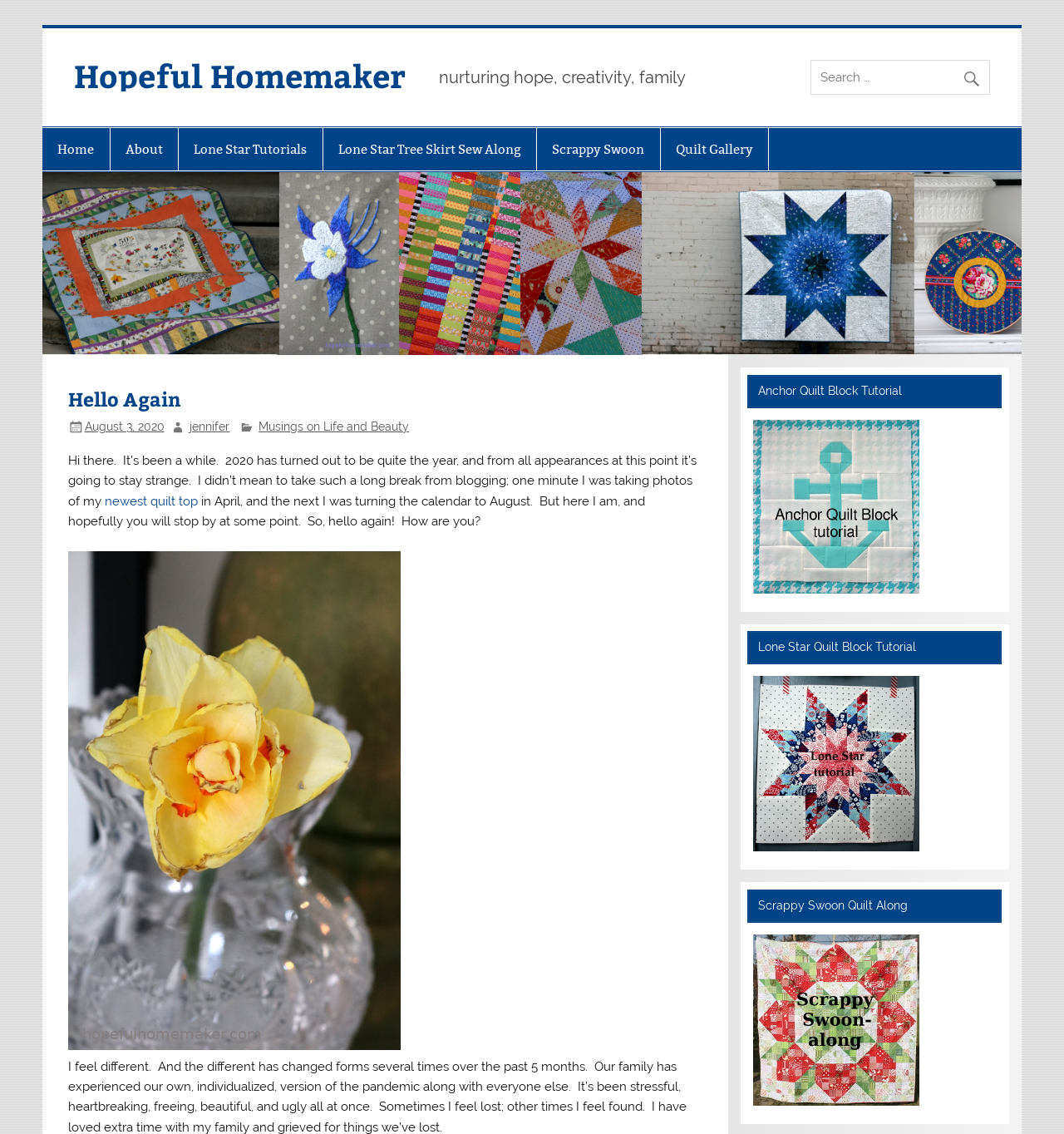Give a one-word or phrase response to the following question: What is the theme of the webpage?

Quilting